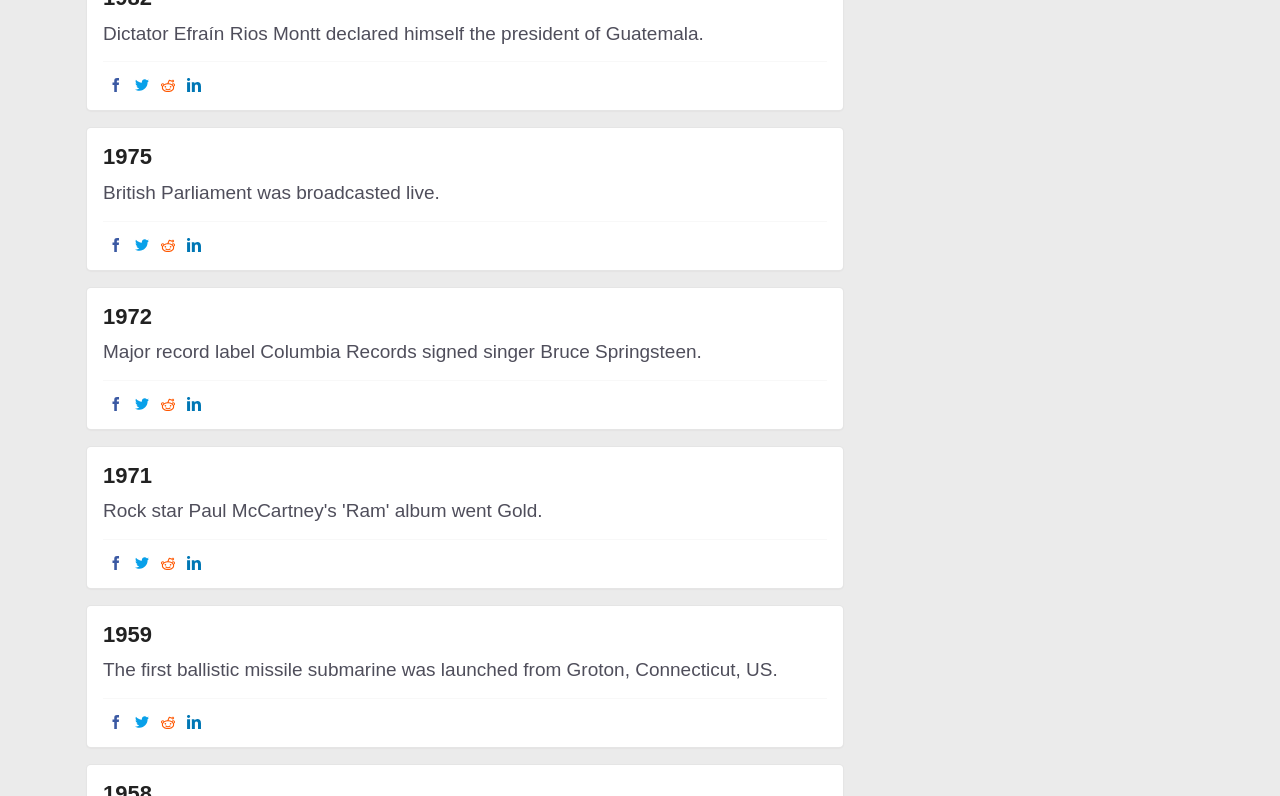Please identify the bounding box coordinates of the element's region that should be clicked to execute the following instruction: "Share This Event on Factbook". The bounding box coordinates must be four float numbers between 0 and 1, i.e., [left, top, right, bottom].

[0.08, 0.091, 0.101, 0.124]